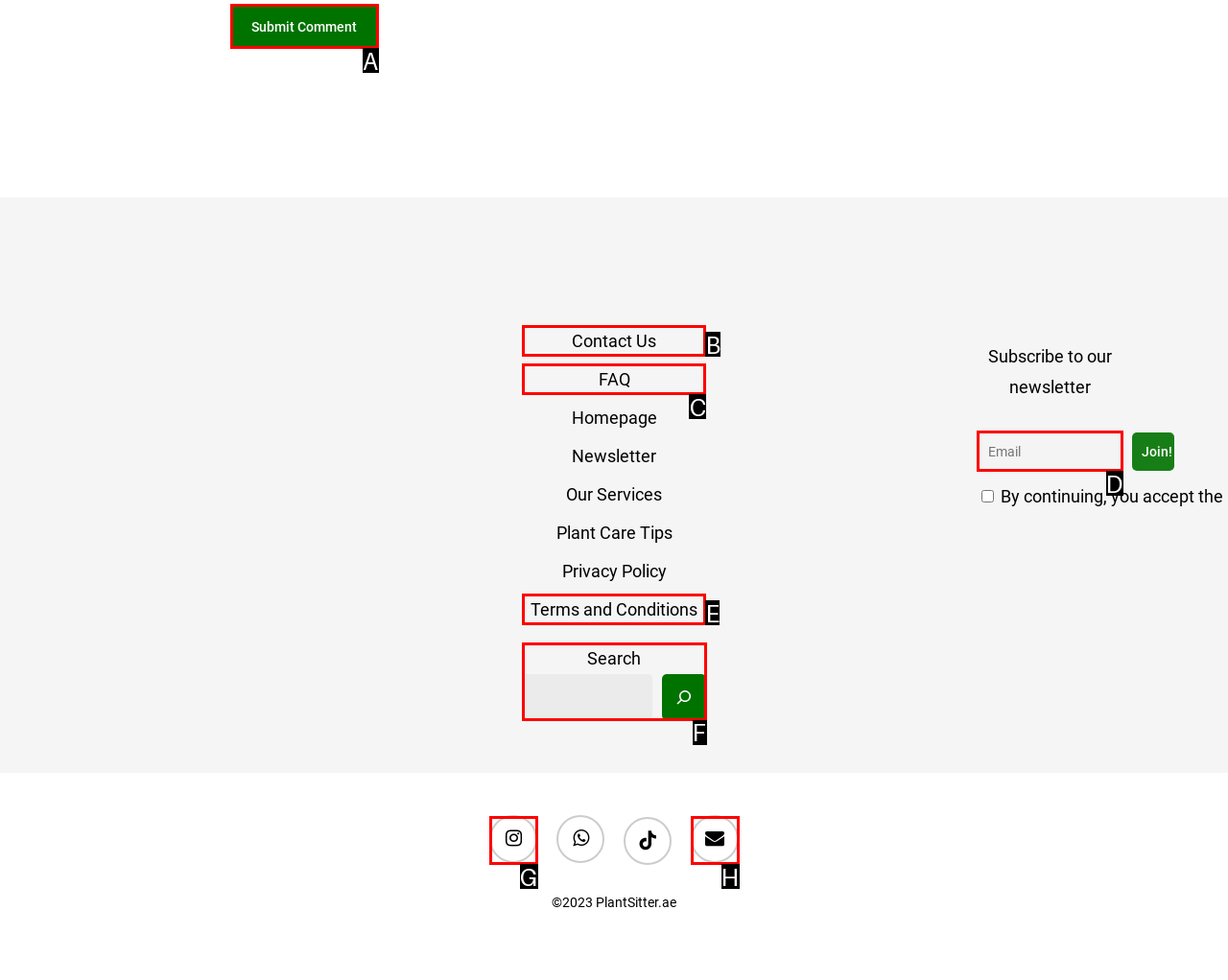Which HTML element should be clicked to fulfill the following task: Learn about IV Therapy?
Reply with the letter of the appropriate option from the choices given.

None